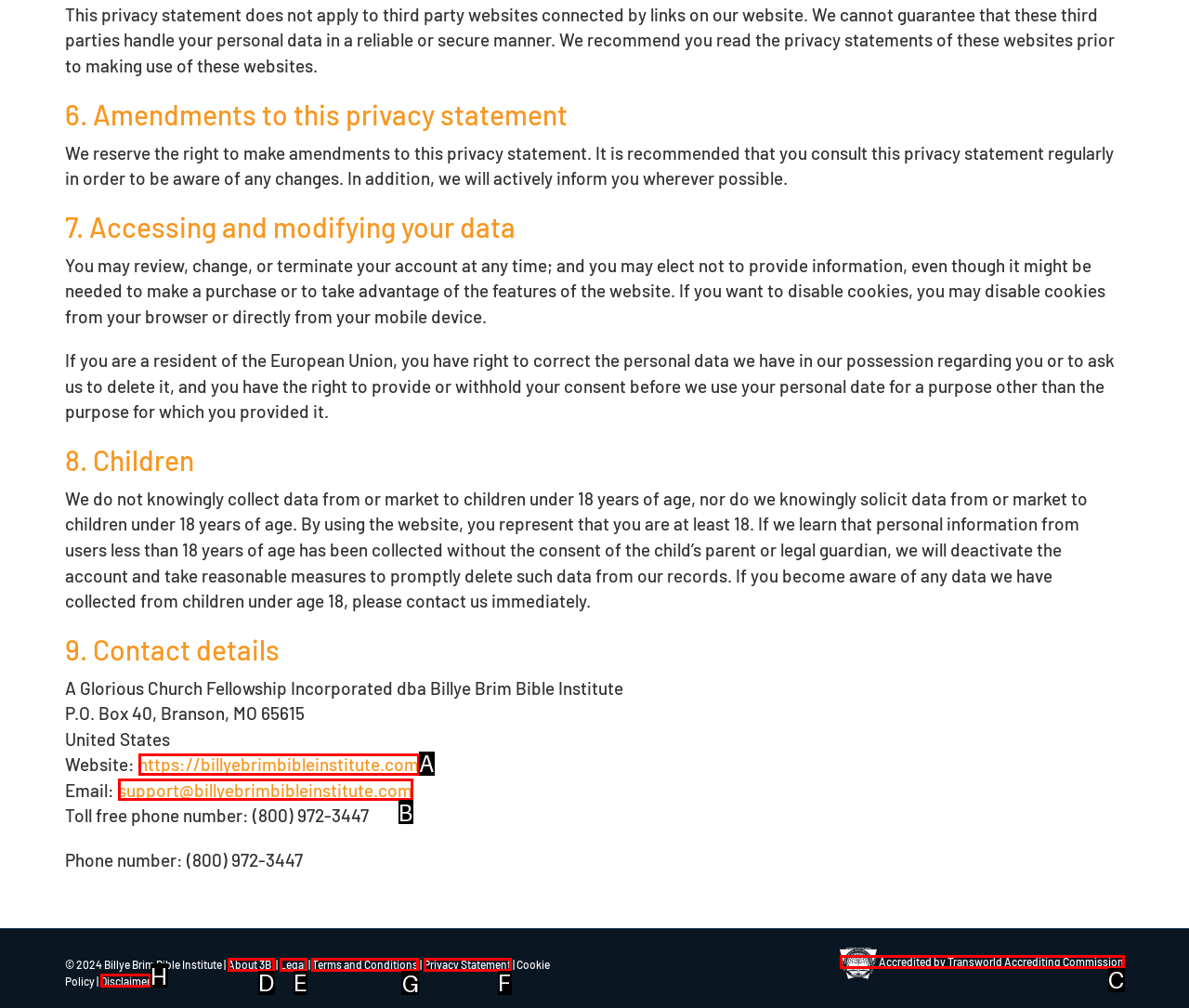Select the correct HTML element to complete the following task: Read the terms and conditions
Provide the letter of the choice directly from the given options.

G